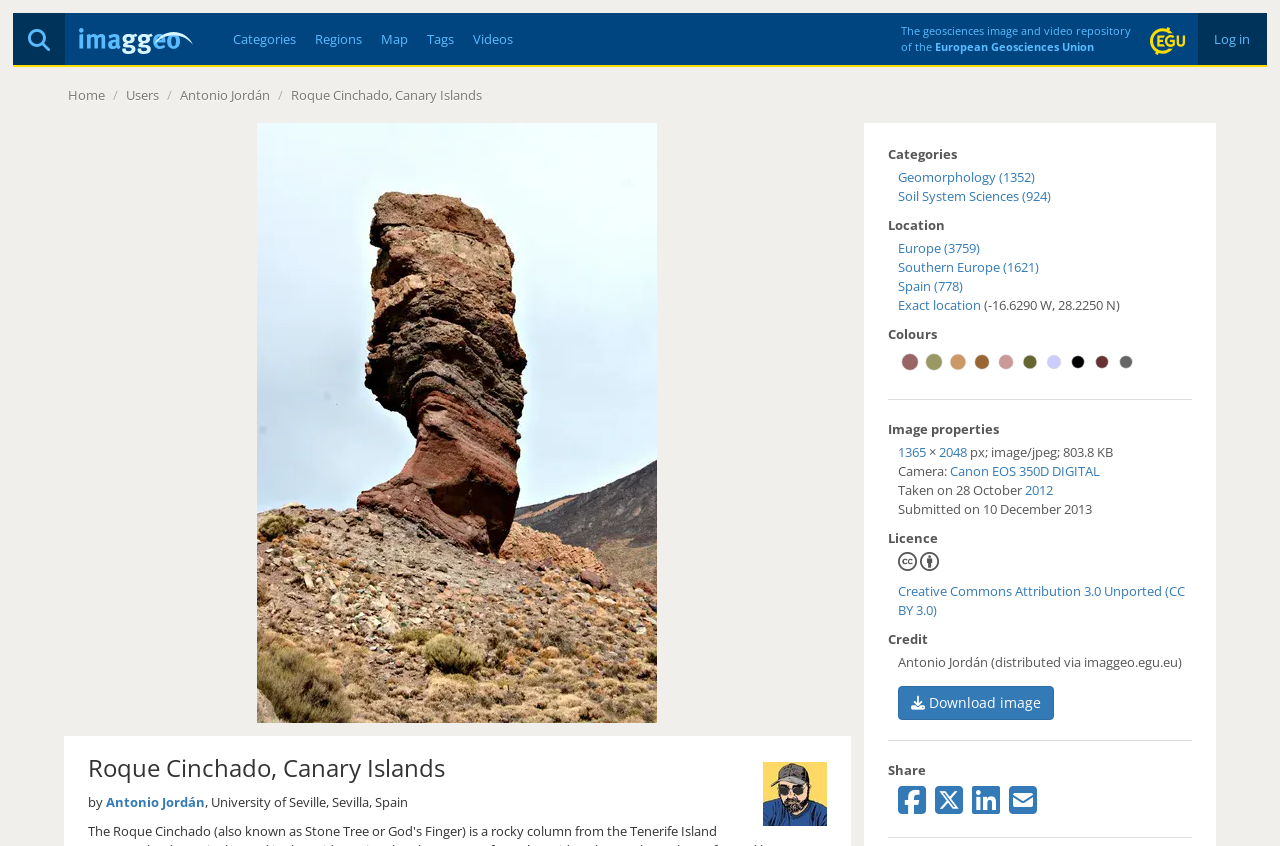Please determine the bounding box coordinates of the element's region to click for the following instruction: "Log in".

[0.946, 0.036, 0.979, 0.057]